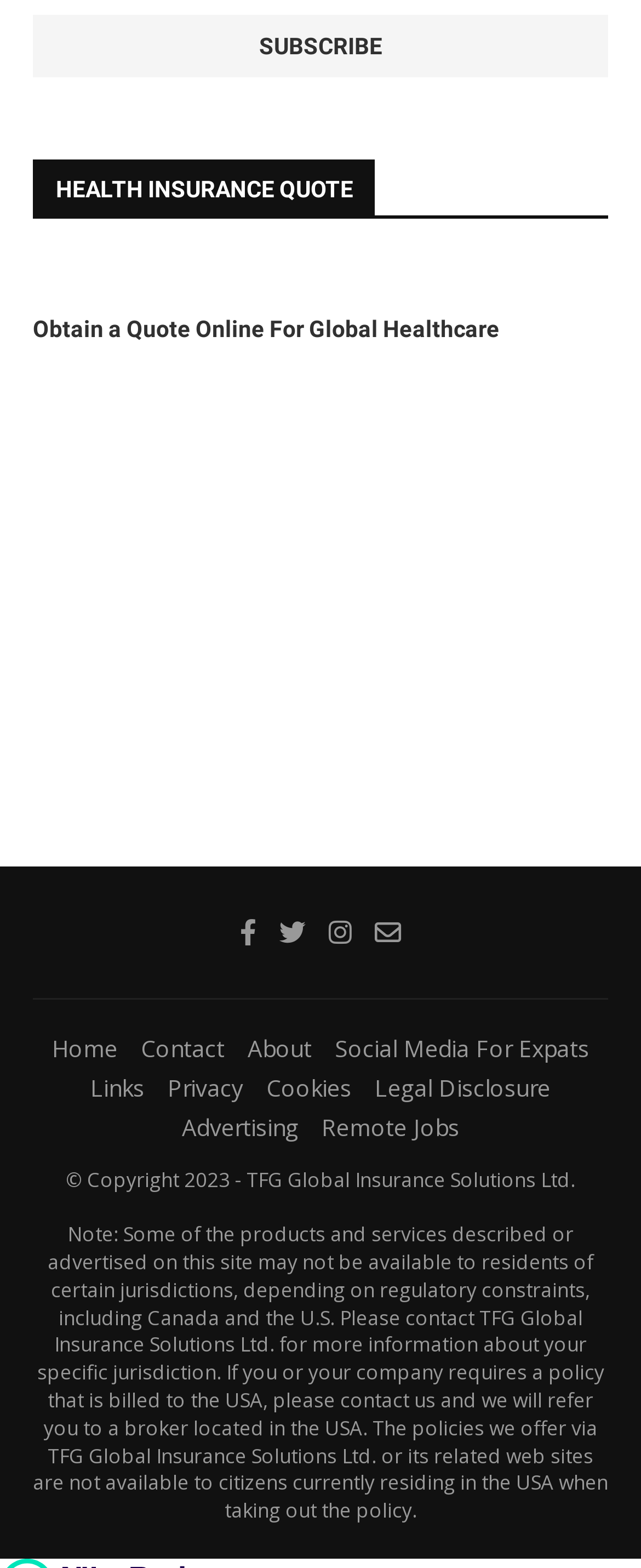What is the warning about policy availability?
Please look at the screenshot and answer in one word or a short phrase.

Not available to US citizens